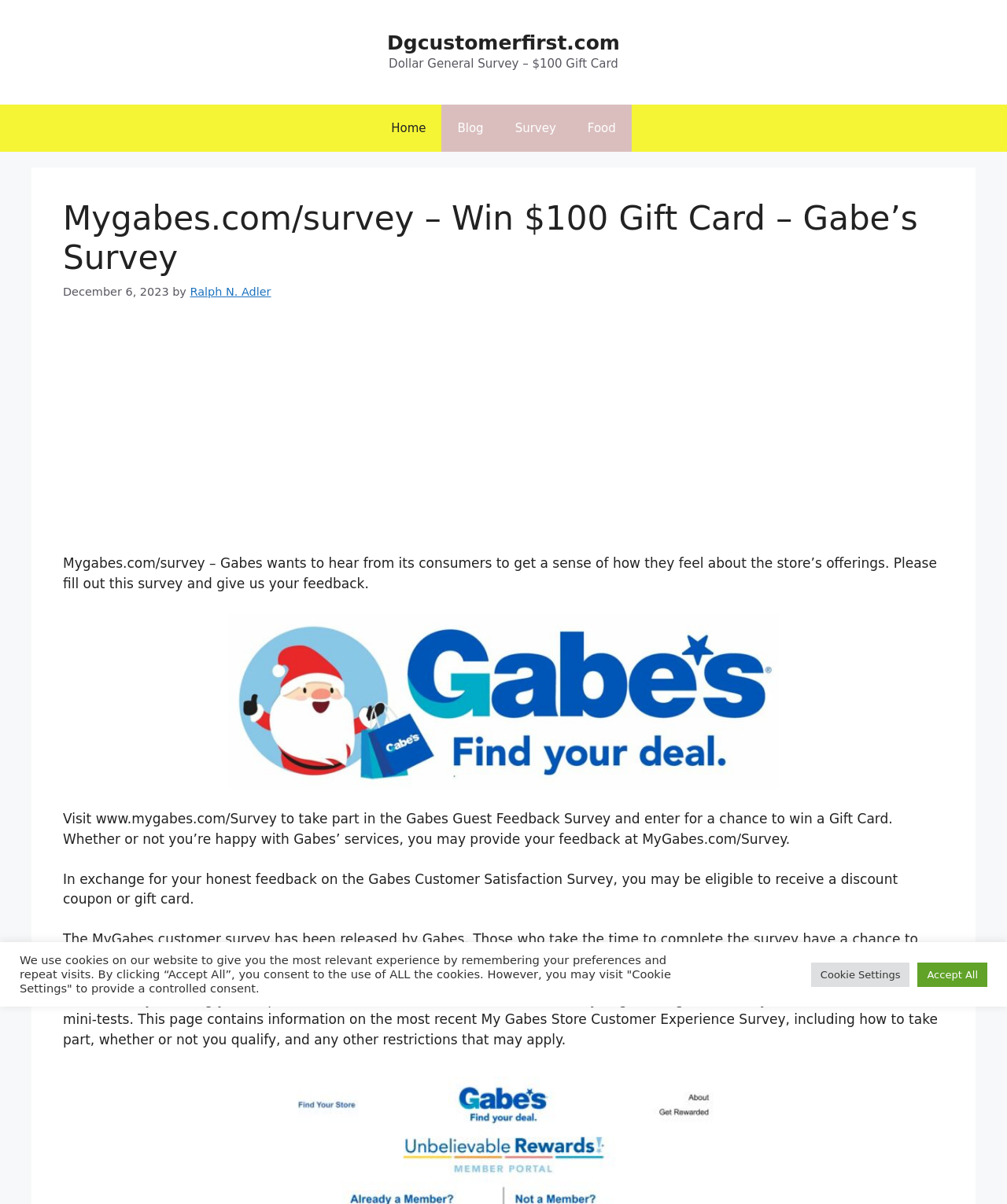What is the potential reward for taking the survey?
Respond to the question with a well-detailed and thorough answer.

According to the text, those who take the time to complete the survey have a chance to win a $100 gift card, as stated in the sentence 'The MyGabes customer survey has been released by Gabes. Those who take the time to complete the survey have a chance to win a $100 gift card.'